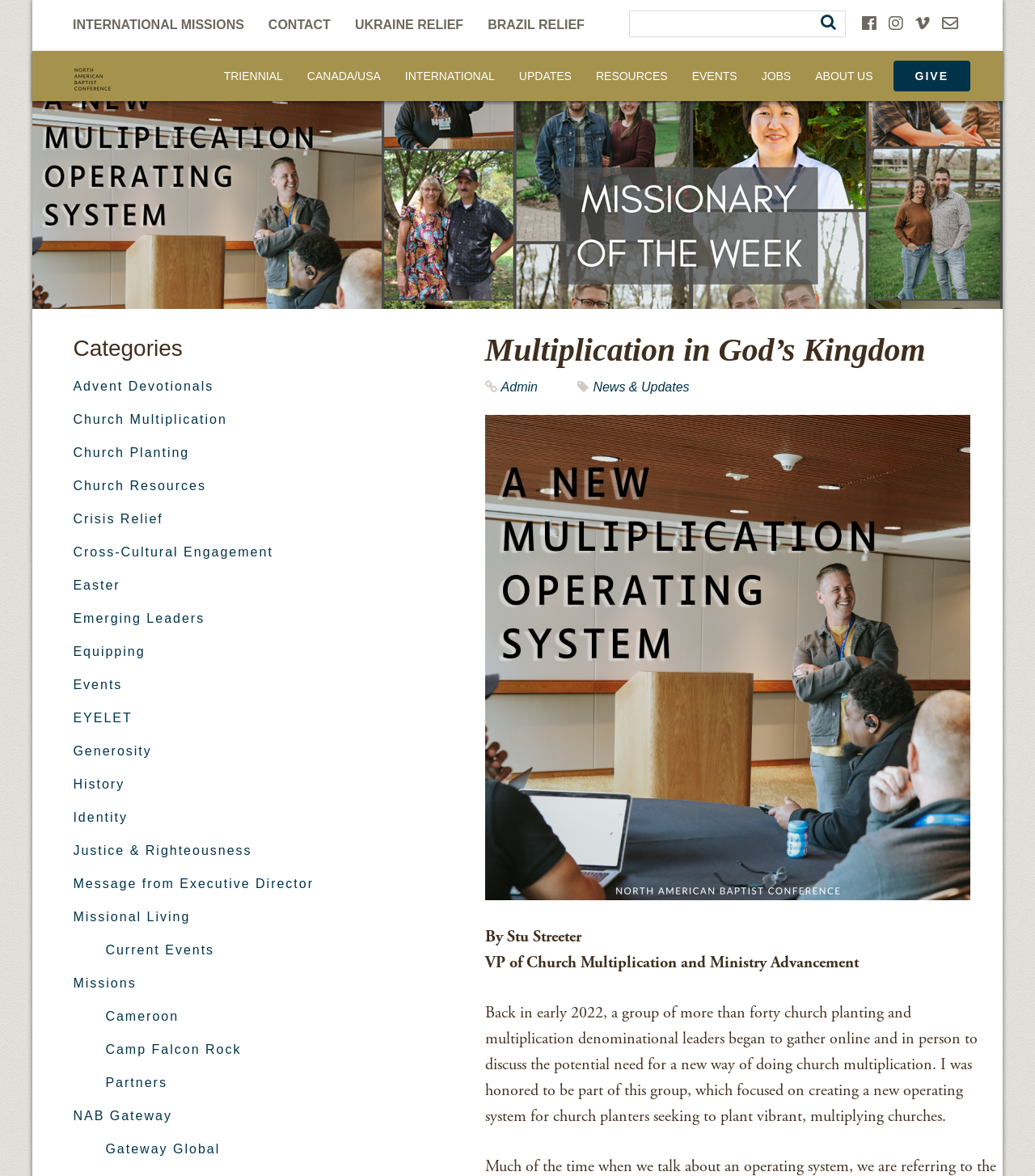What is the purpose of the 'GIVE' link?
Provide an in-depth answer to the question, covering all aspects.

The 'GIVE' link is present at the top-right corner of the webpage, and it is likely that it is used to donate to the organization or its causes, although the exact purpose is not explicitly stated.